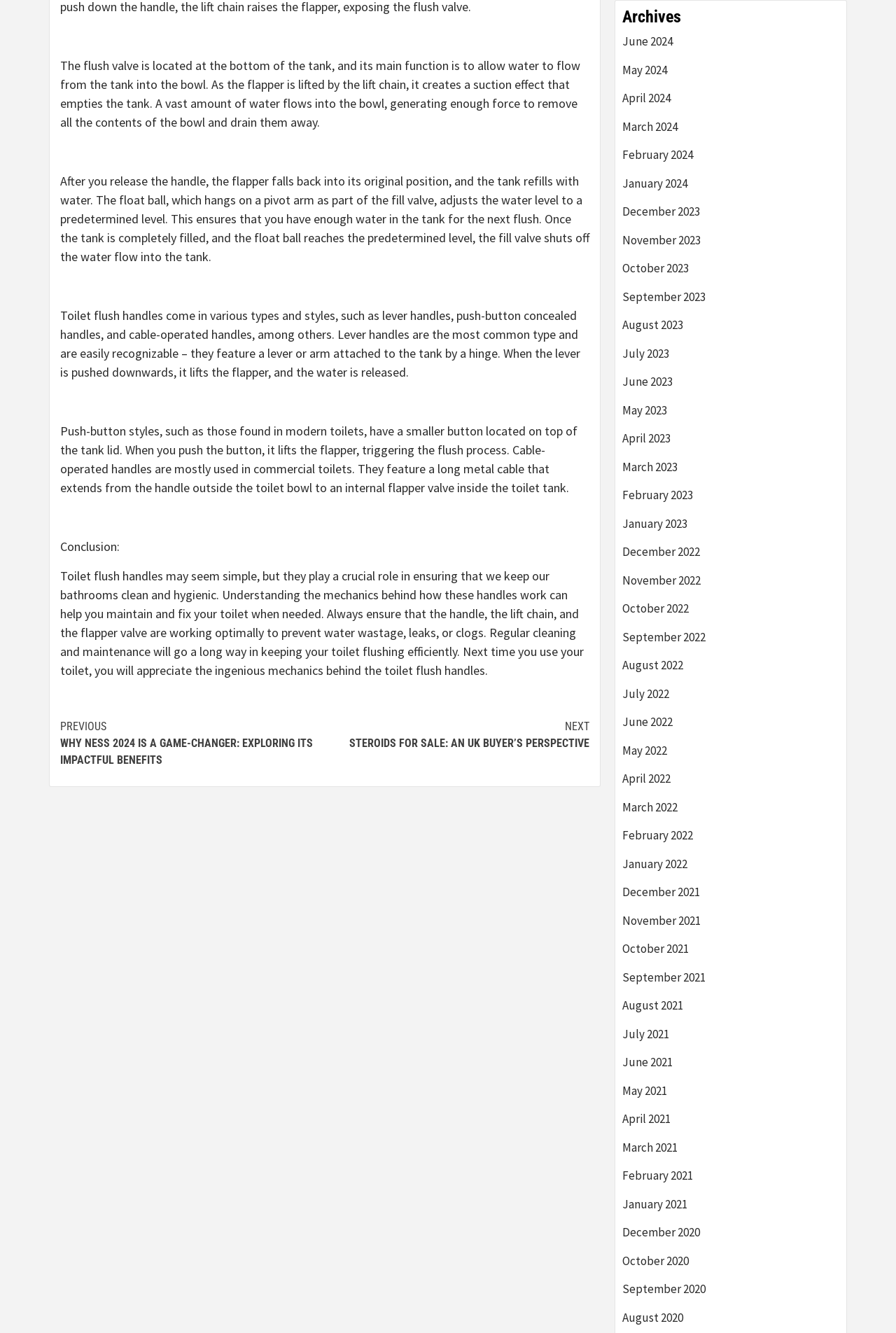Please specify the bounding box coordinates of the clickable region necessary for completing the following instruction: "Click on the link 'ENTERTAINMENT'". The coordinates must consist of four float numbers between 0 and 1, i.e., [left, top, right, bottom].

None